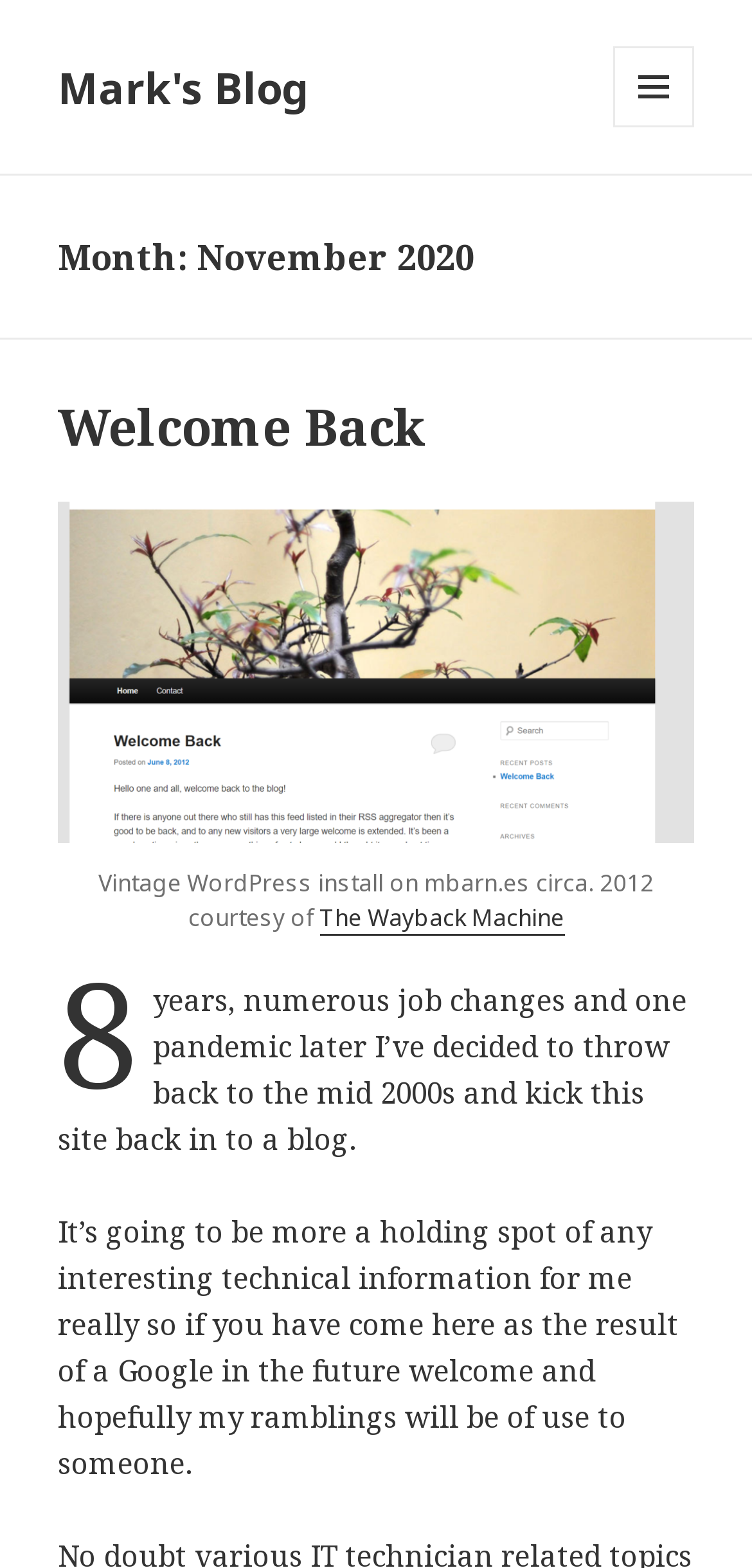What is the year mentioned in the heading?
By examining the image, provide a one-word or phrase answer.

2020